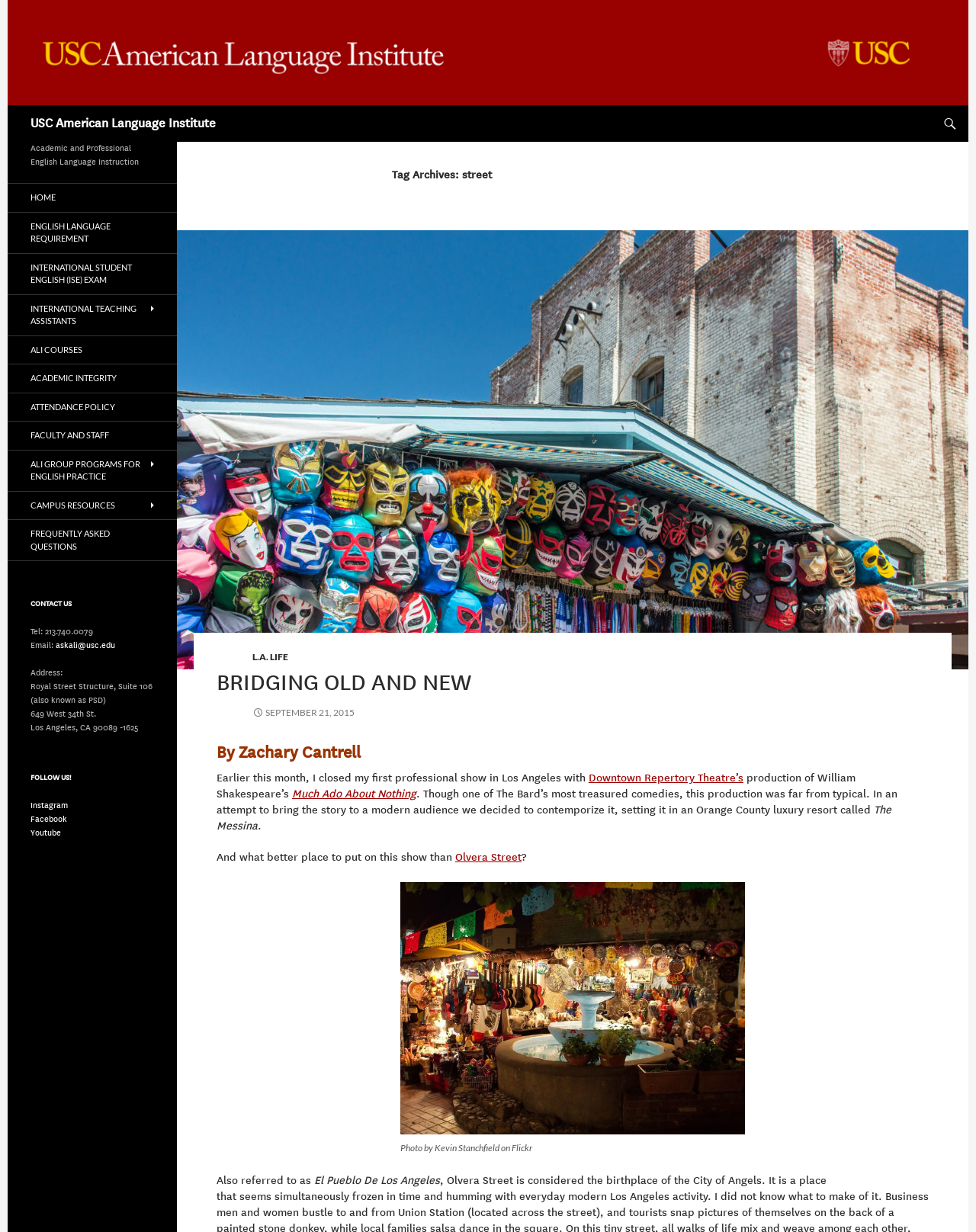Please extract the primary headline from the webpage.

USC American Language Institute